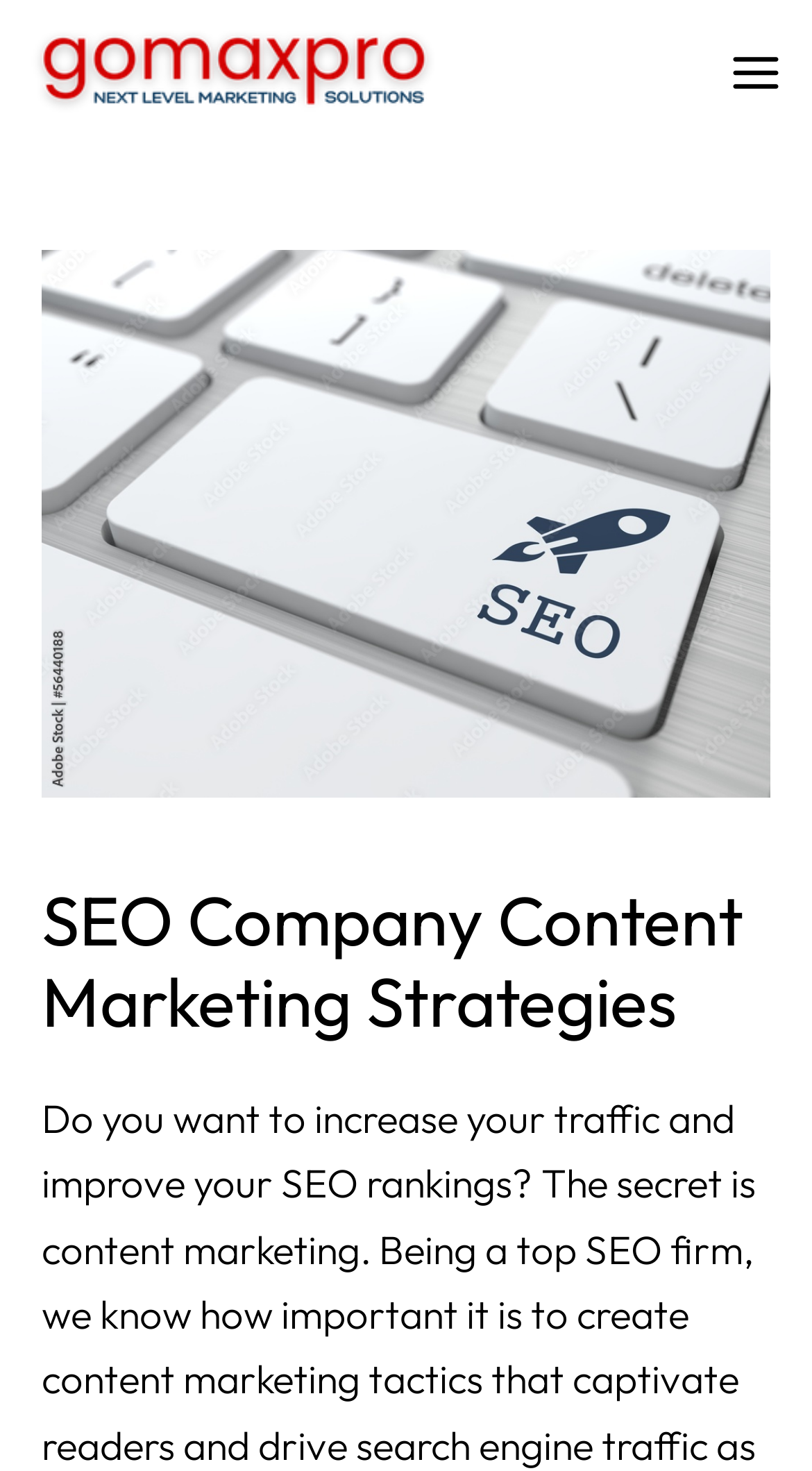Predict the bounding box coordinates of the UI element that matches this description: "alt="digital marketing agency logo"". The coordinates should be in the format [left, top, right, bottom] with each value between 0 and 1.

[0.038, 0.027, 0.546, 0.061]